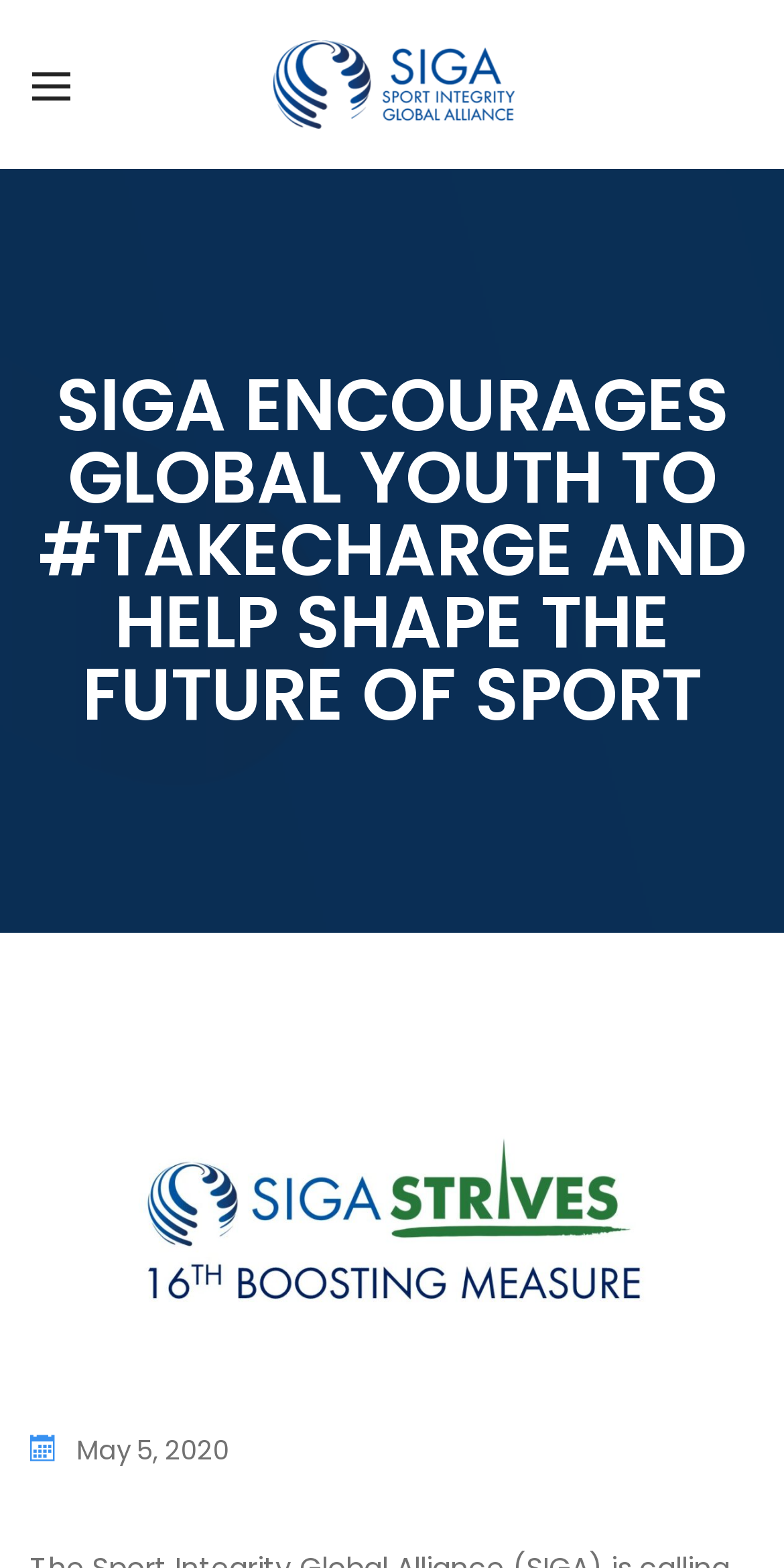Produce an extensive caption that describes everything on the webpage.

The webpage is about the Sport Integrity Global Alliance (SIGA), an organization that brings together various stakeholders to promote sport integrity. At the top of the page, there is a heading that reads "SIGA encourages Global Youth to #TakeCharge and help shape the Future of Sport". Below this heading, there is a link to the organization's name, accompanied by an image of the SIGA logo.

On the left side of the page, there is a navigation menu with multiple links, including "VISION AND MISSION", "STATEMENT OF INTENT", "DECLARATION OF CORE PRINCIPLES ON SPORT INTEGRITY", and many others. These links are organized in a vertical list, with each link taking up a small portion of the page's width.

On the right side of the page, there are several "BACK" buttons, which are likely used for navigation purposes. There are also some links to specific pages, such as "SIGA HONORARY CHAIRMAN" and "SIGA CHAIRMAN", which are related to the organization's leadership.

The page also features several sections with links to various initiatives, programs, and events related to sport integrity, such as the "SPORT INTEGRITY PACT", "EXECUTIVE EDUCATION CERTIFICATE ON GOOD GOVERNANCE IN SPORT", and "SIGA YOUTH COUNCIL". There are also links to news and media-related pages, including "PRESS RELEASES", "SIGA IN THE NEWS", and "NEWSLETTERS".

Overall, the webpage provides a wealth of information about the Sport Integrity Global Alliance and its various initiatives, programs, and events, with a focus on promoting sport integrity and good governance in the sports industry.